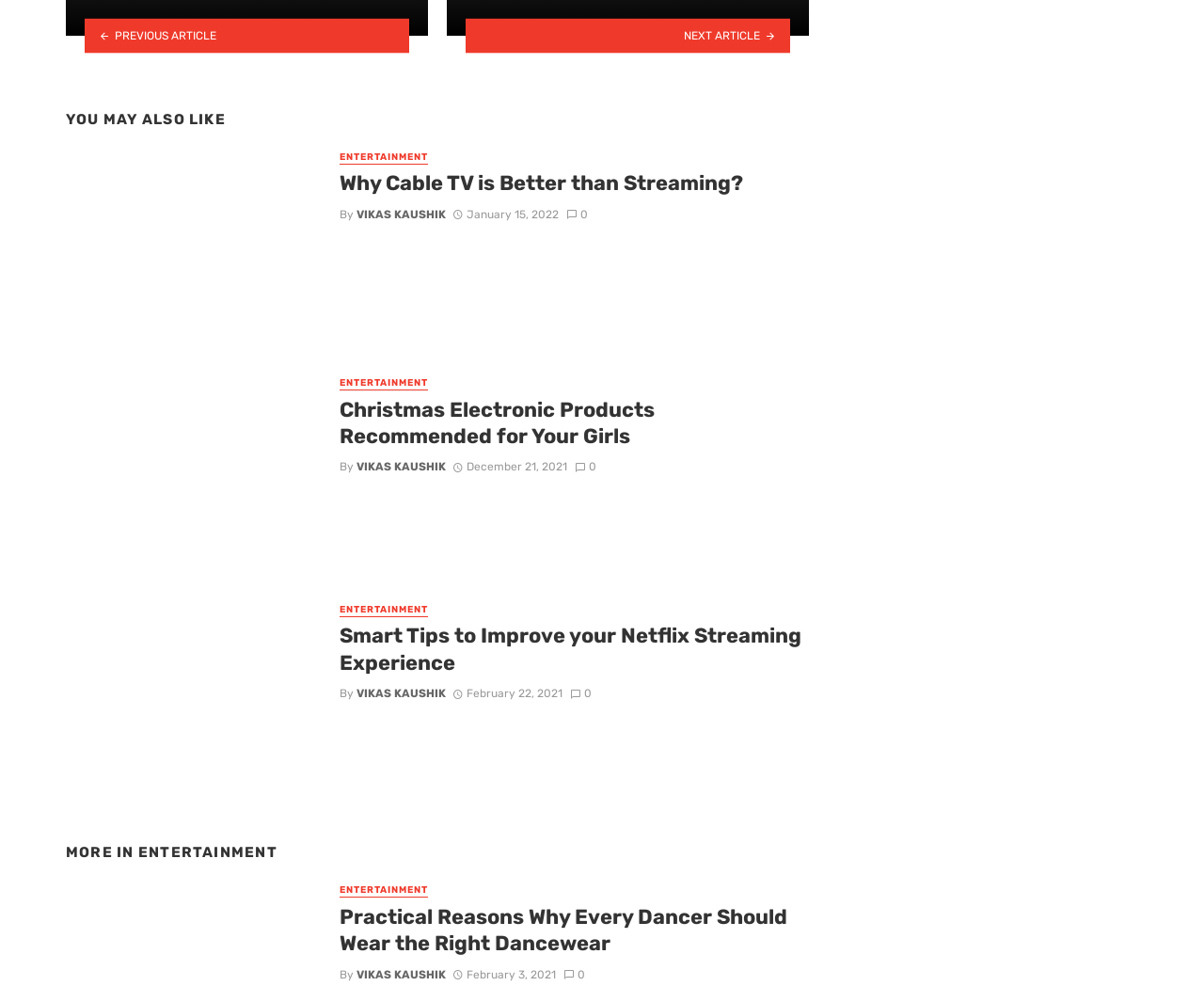Find the bounding box coordinates of the clickable region needed to perform the following instruction: "Check the article 'Smart Tips to Improve your Netflix Streaming Experience'". The coordinates should be provided as four float numbers between 0 and 1, i.e., [left, top, right, bottom].

[0.282, 0.632, 0.672, 0.686]